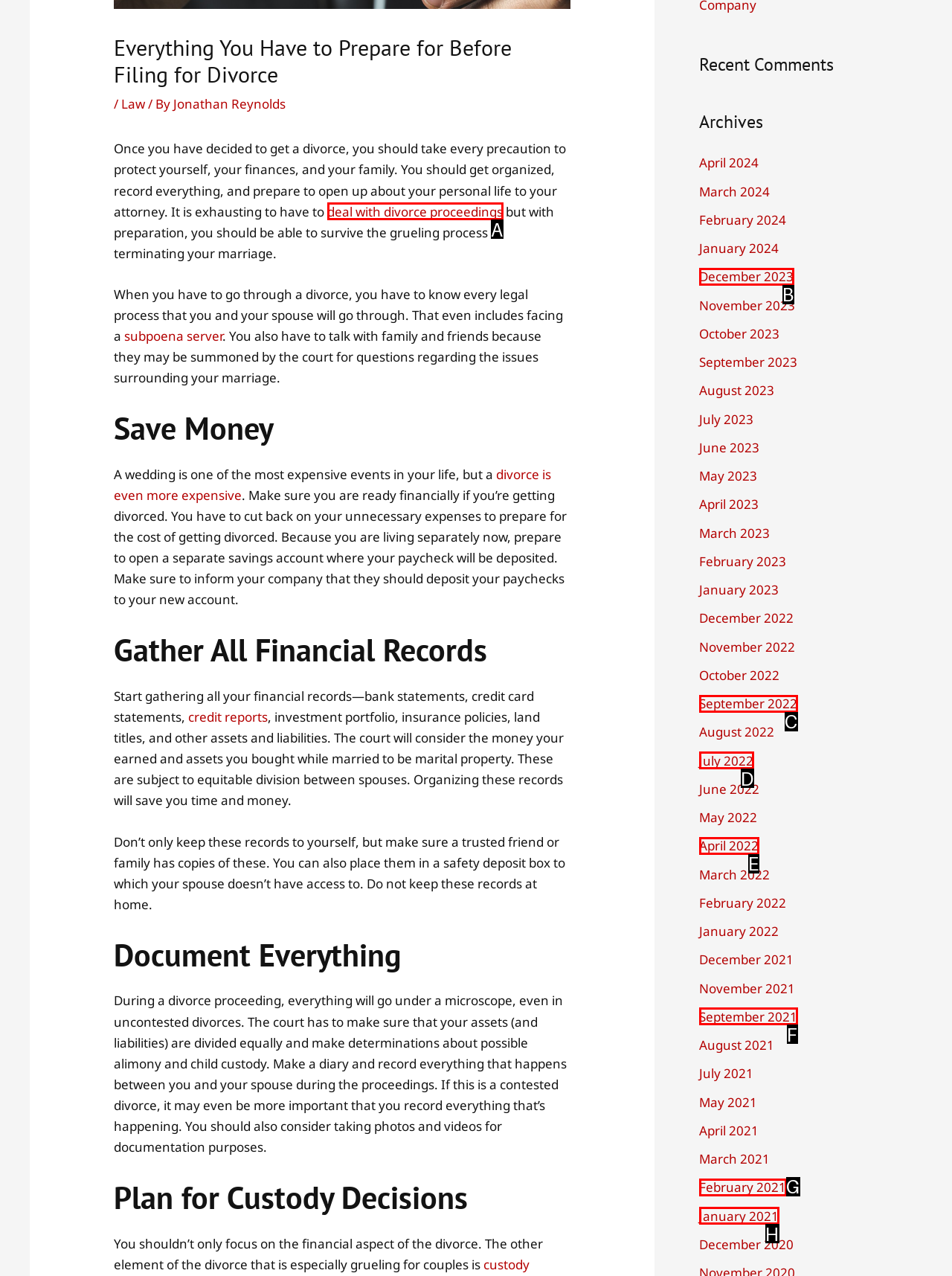From the options shown, which one fits the description: deal with divorce proceedings? Respond with the appropriate letter.

A